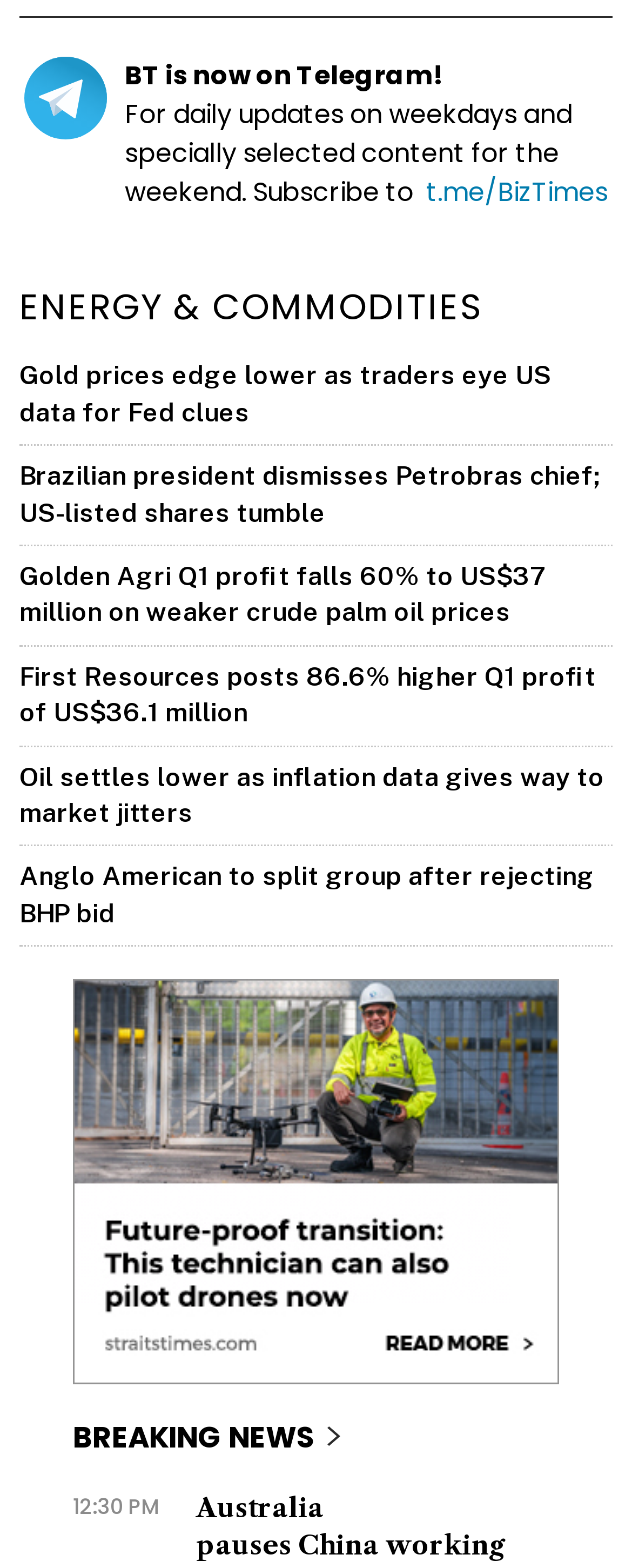Give the bounding box coordinates for the element described as: "E-PAPER".

[0.362, 0.546, 0.608, 0.571]